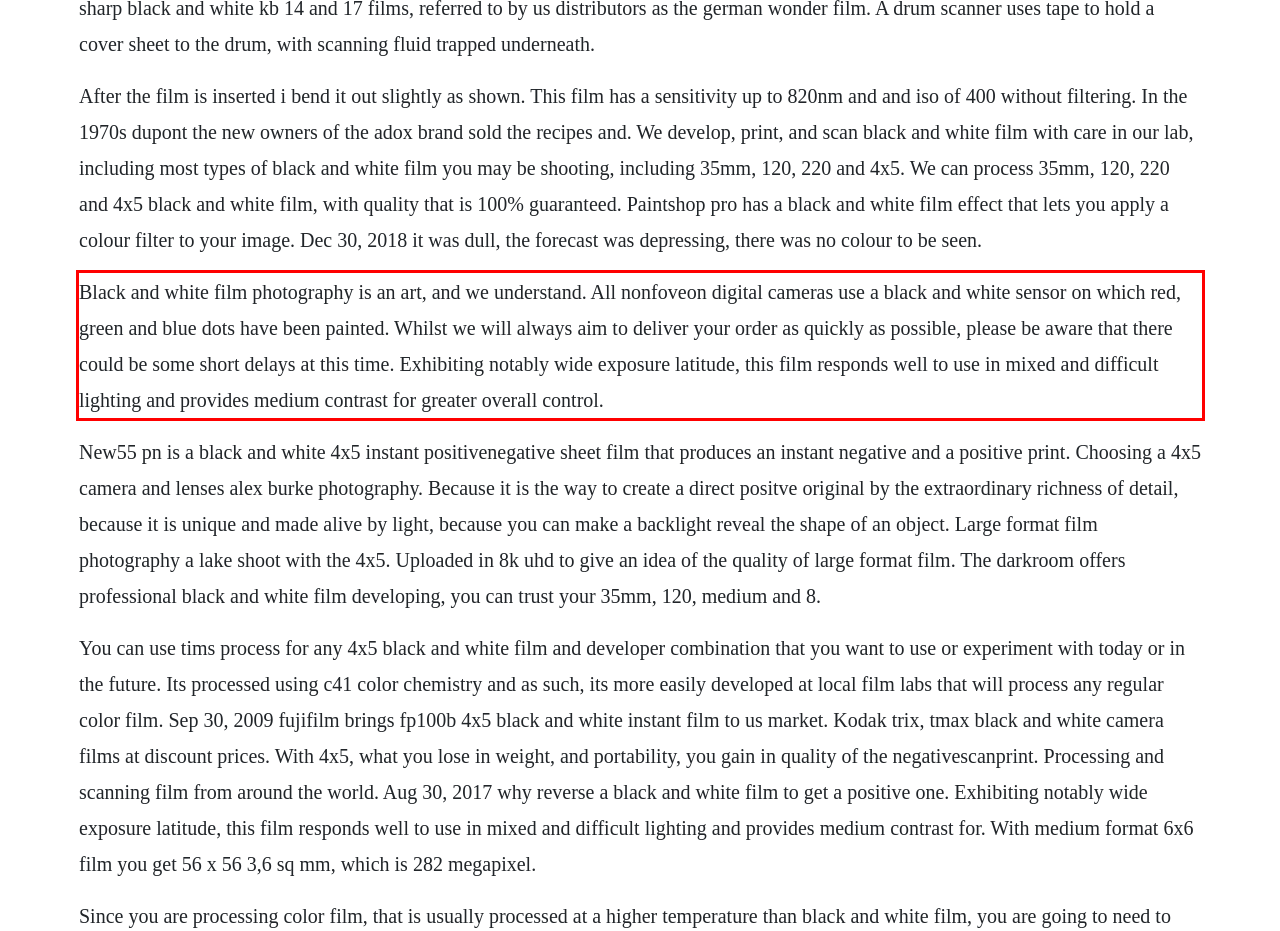Identify the red bounding box in the webpage screenshot and perform OCR to generate the text content enclosed.

Black and white film photography is an art, and we understand. All nonfoveon digital cameras use a black and white sensor on which red, green and blue dots have been painted. Whilst we will always aim to deliver your order as quickly as possible, please be aware that there could be some short delays at this time. Exhibiting notably wide exposure latitude, this film responds well to use in mixed and difficult lighting and provides medium contrast for greater overall control.